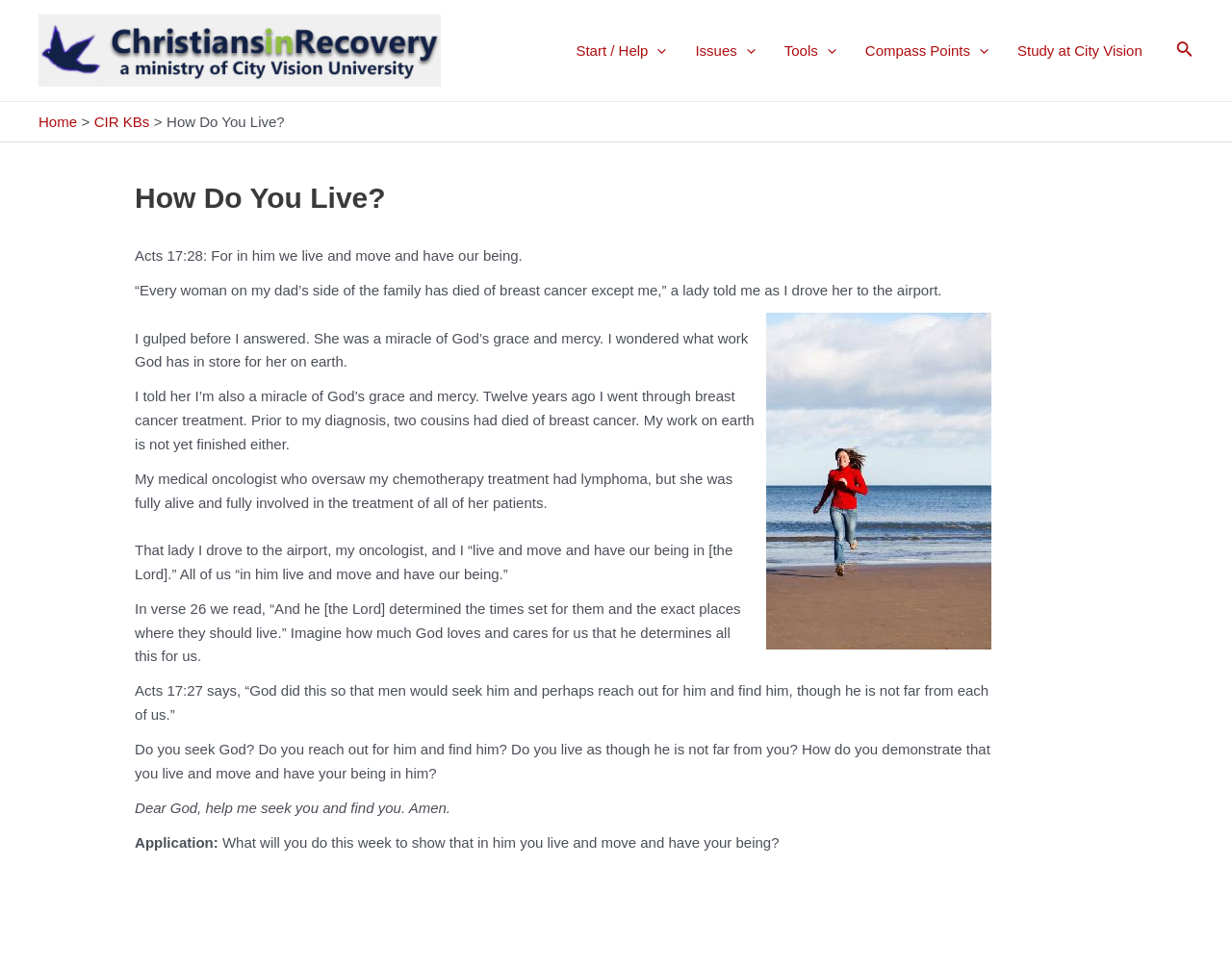Locate the bounding box coordinates of the item that should be clicked to fulfill the instruction: "Click the Christians in Recovery logo".

[0.031, 0.042, 0.358, 0.059]